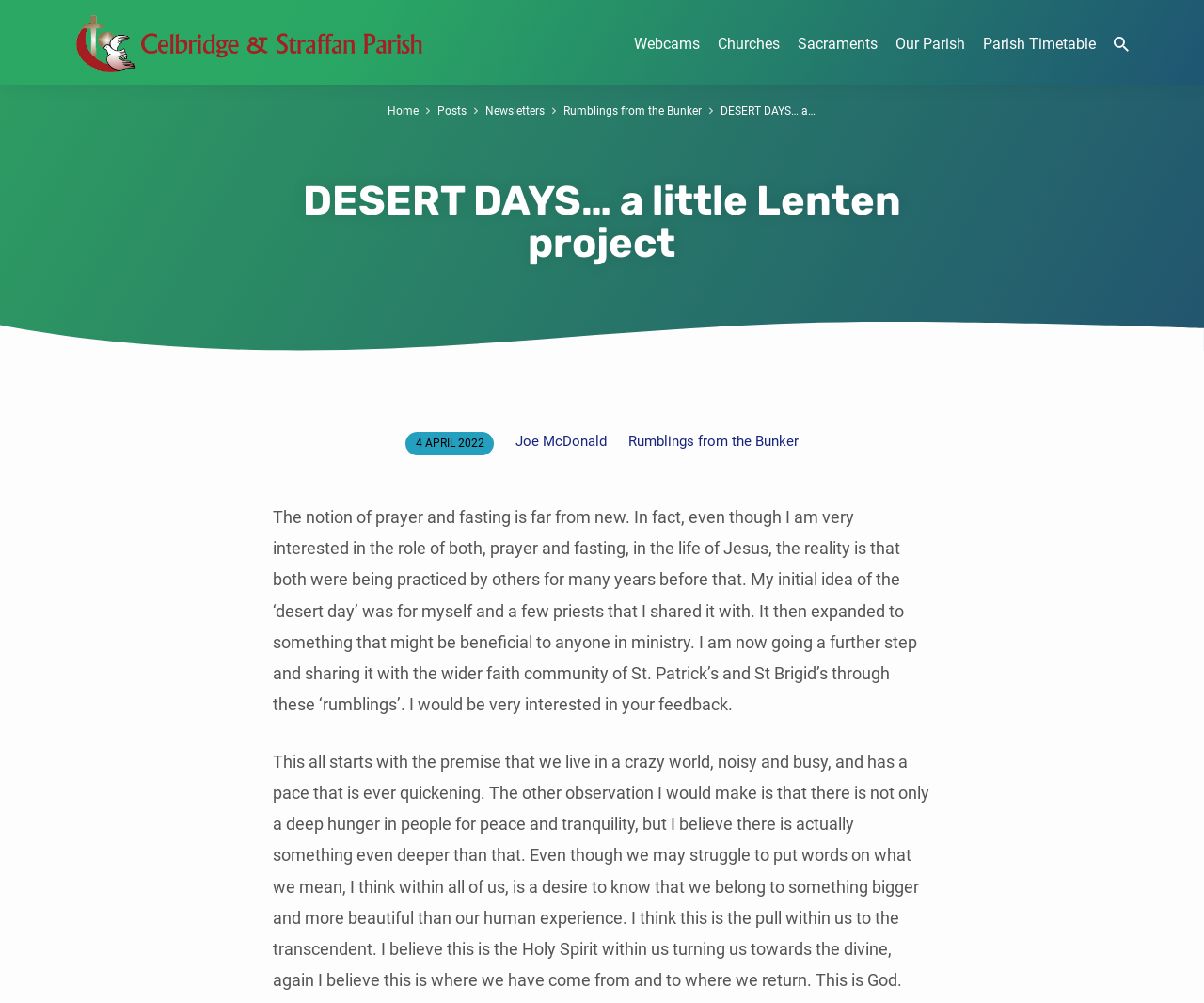Can you give a comprehensive explanation to the question given the content of the image?
What is the purpose of the 'desert day'?

I found the answer by reading the static text element that explains the concept of the 'desert day', which mentions that it is for prayer and fasting.